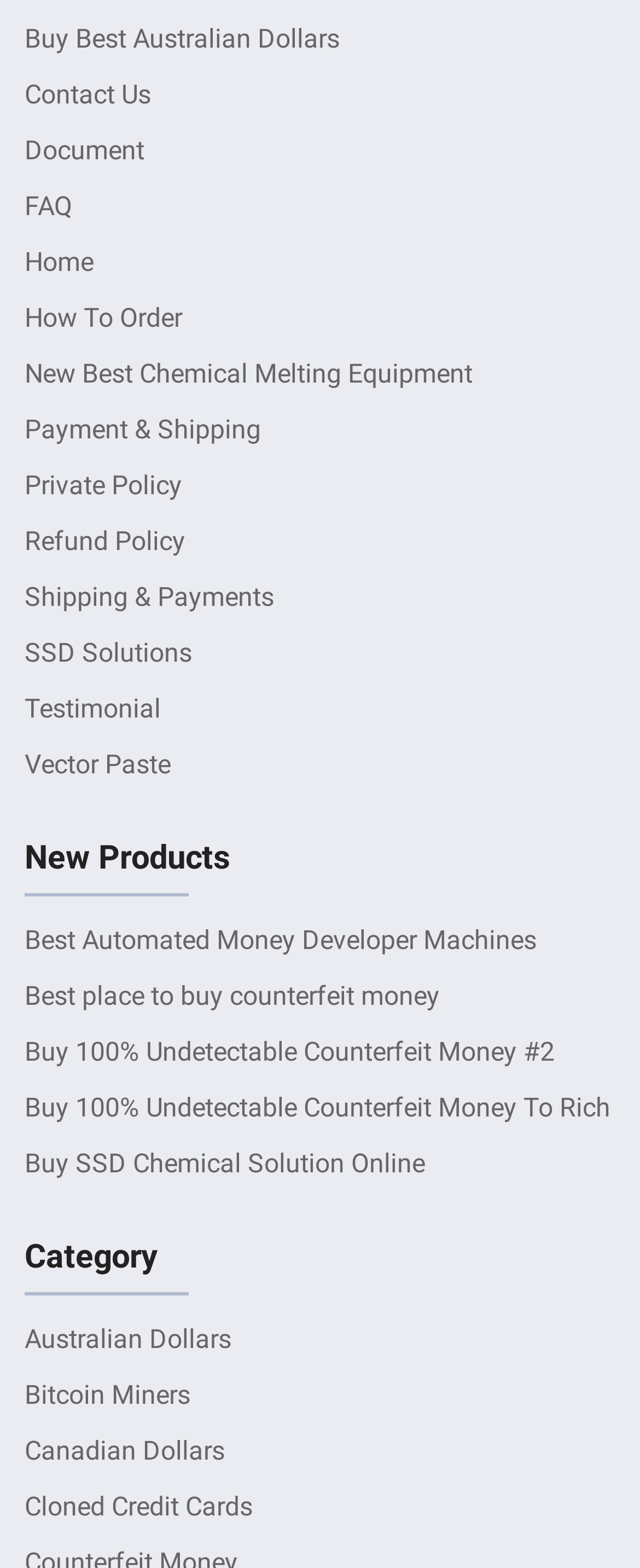Answer the question using only a single word or phrase: 
How many links are there under the New Products section?

5